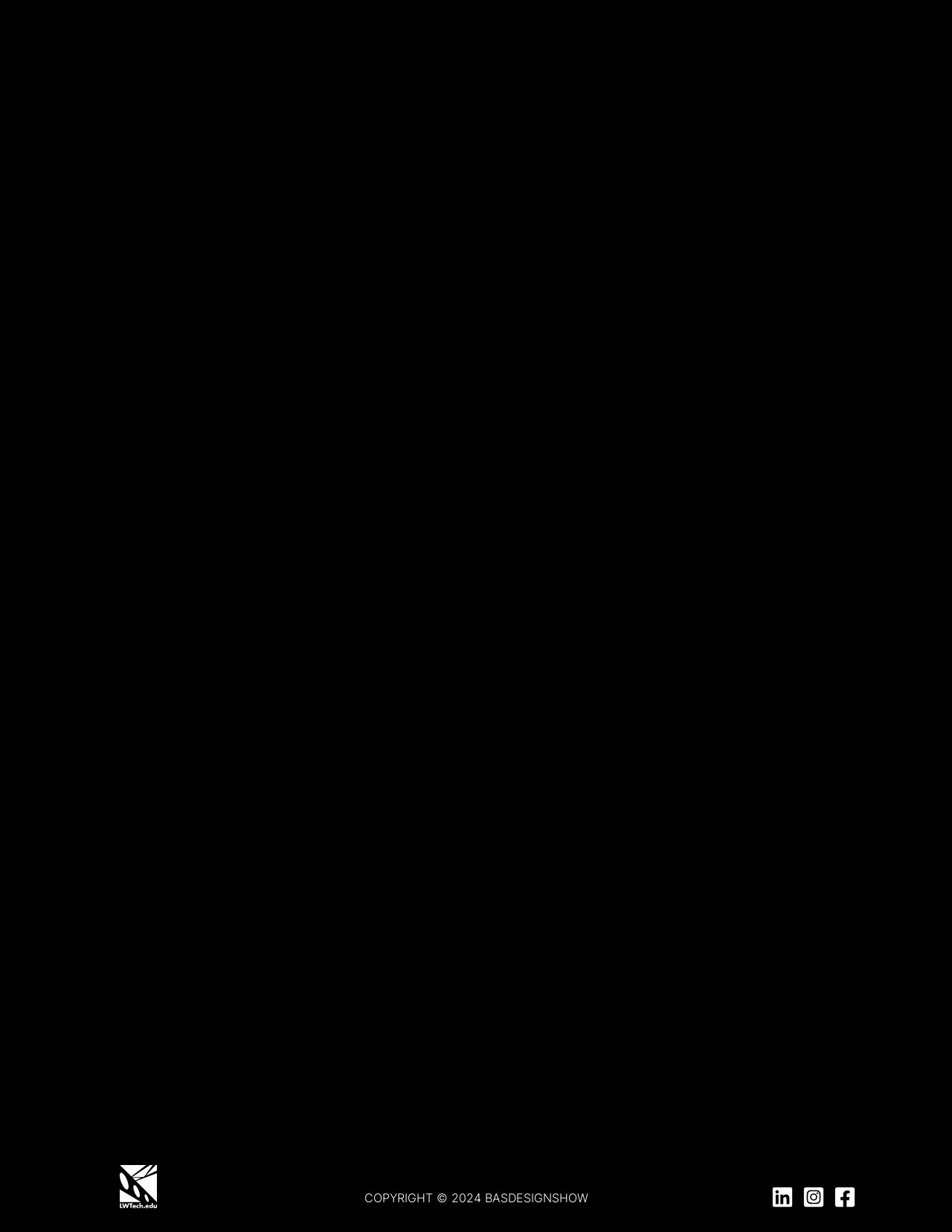What type of element is used to represent the Facebook icon?
Look at the screenshot and give a one-word or phrase answer.

Image